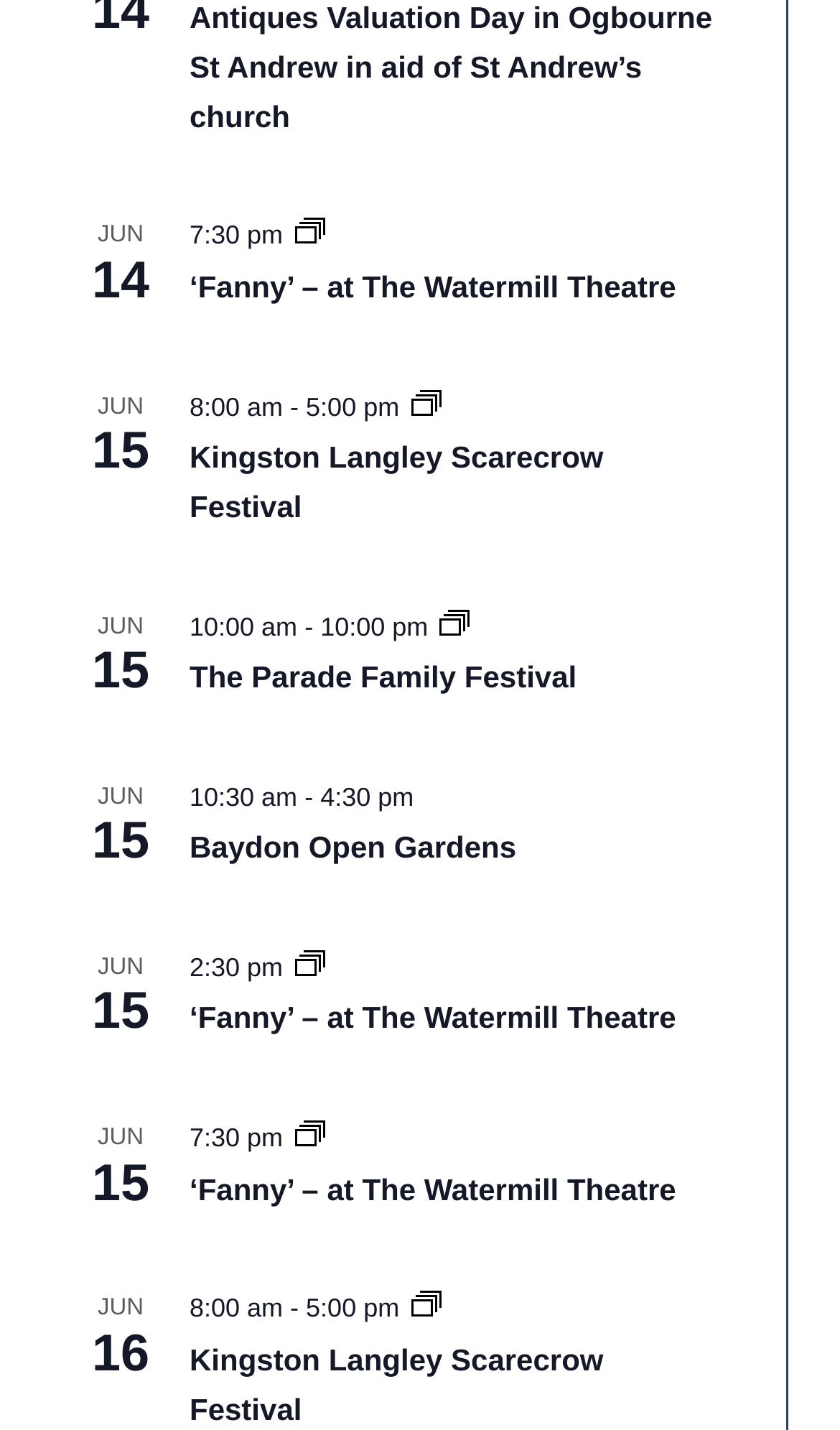What is the end time of the Baydon Open Gardens event?
Based on the screenshot, give a detailed explanation to answer the question.

The answer can be found in the fifth article section, where the time range '10:30 am - 4:30 pm' is mentioned.